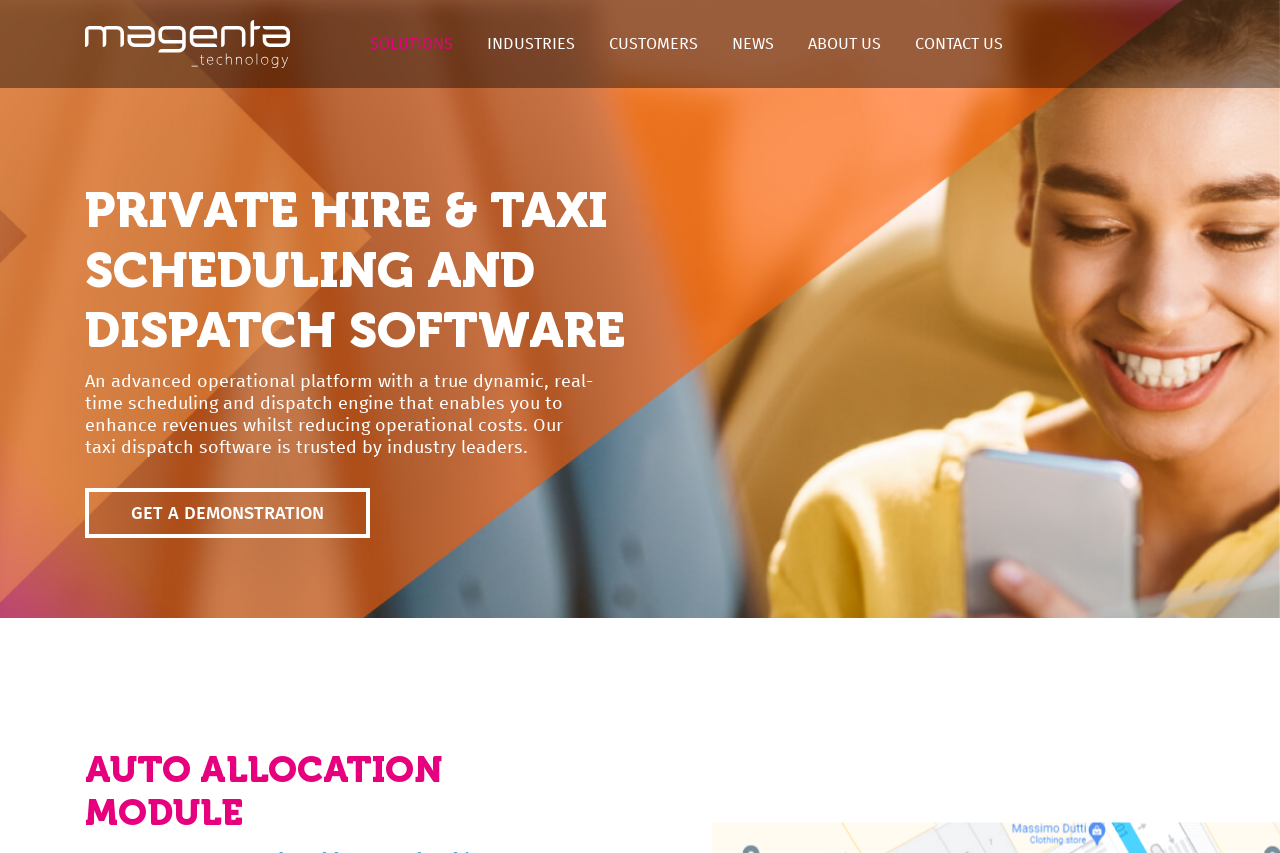Please locate the bounding box coordinates for the element that should be clicked to achieve the following instruction: "Learn about AUTO ALLOCATION MODULE". Ensure the coordinates are given as four float numbers between 0 and 1, i.e., [left, top, right, bottom].

[0.066, 0.877, 0.469, 0.978]